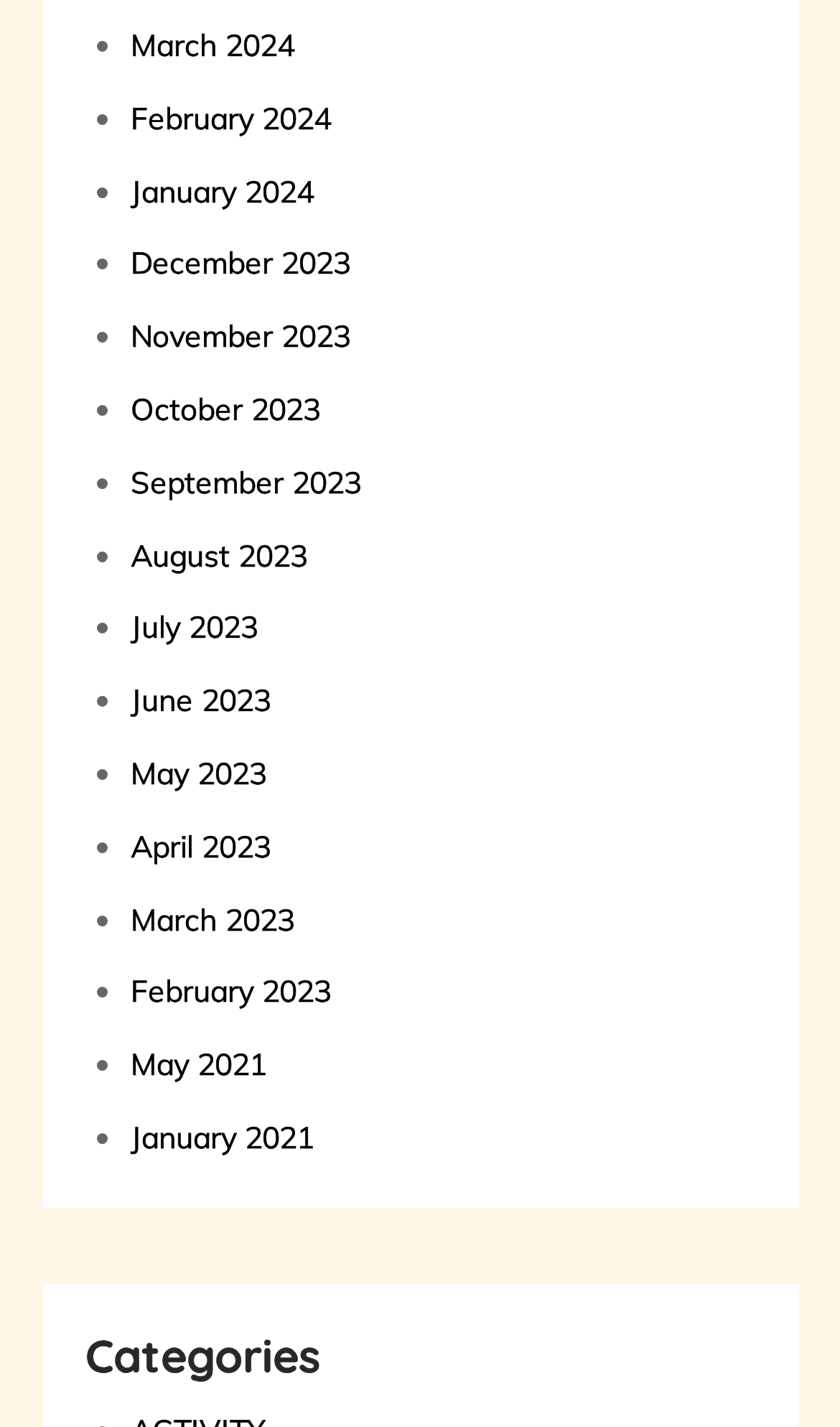Locate the bounding box coordinates of the area where you should click to accomplish the instruction: "View Categories".

[0.101, 0.93, 0.899, 0.971]